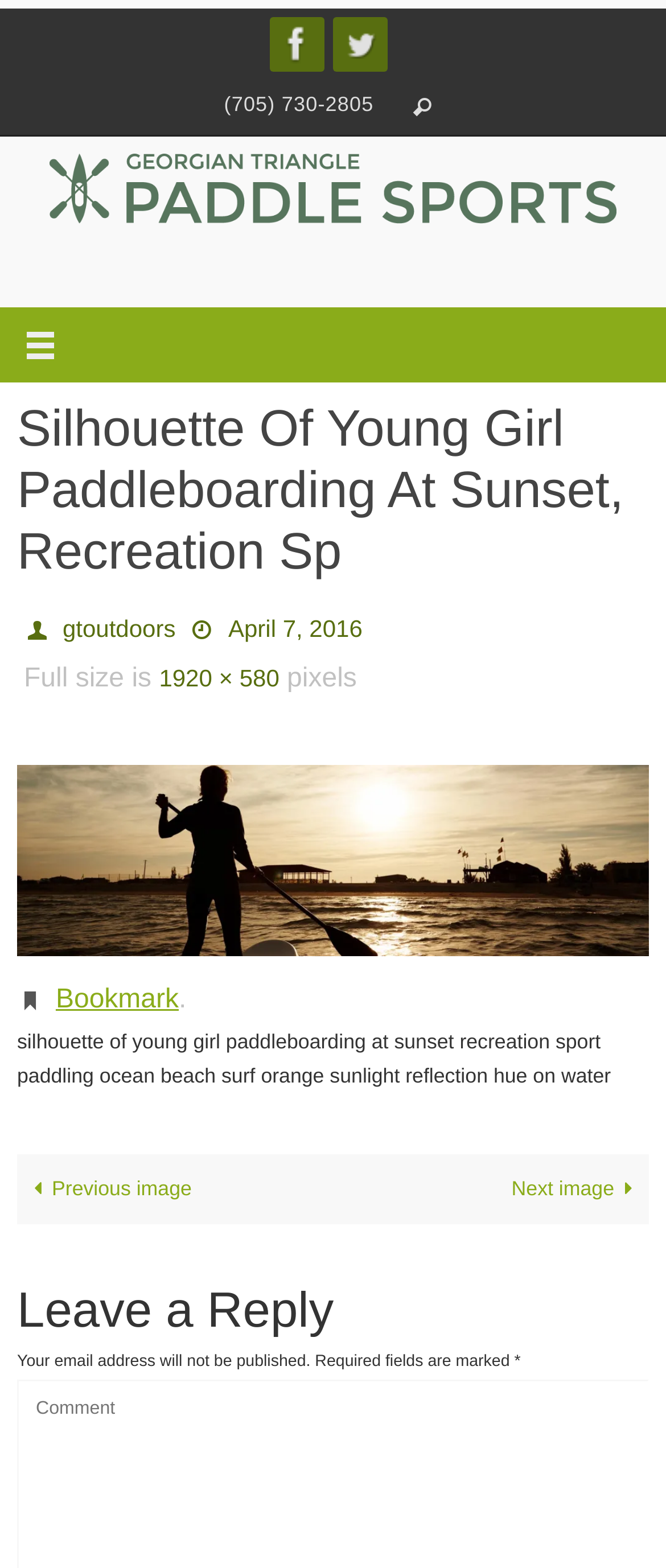Determine the bounding box coordinates for the HTML element mentioned in the following description: "Previous image". The coordinates should be a list of four floats ranging from 0 to 1, represented as [left, top, right, bottom].

[0.026, 0.736, 0.5, 0.78]